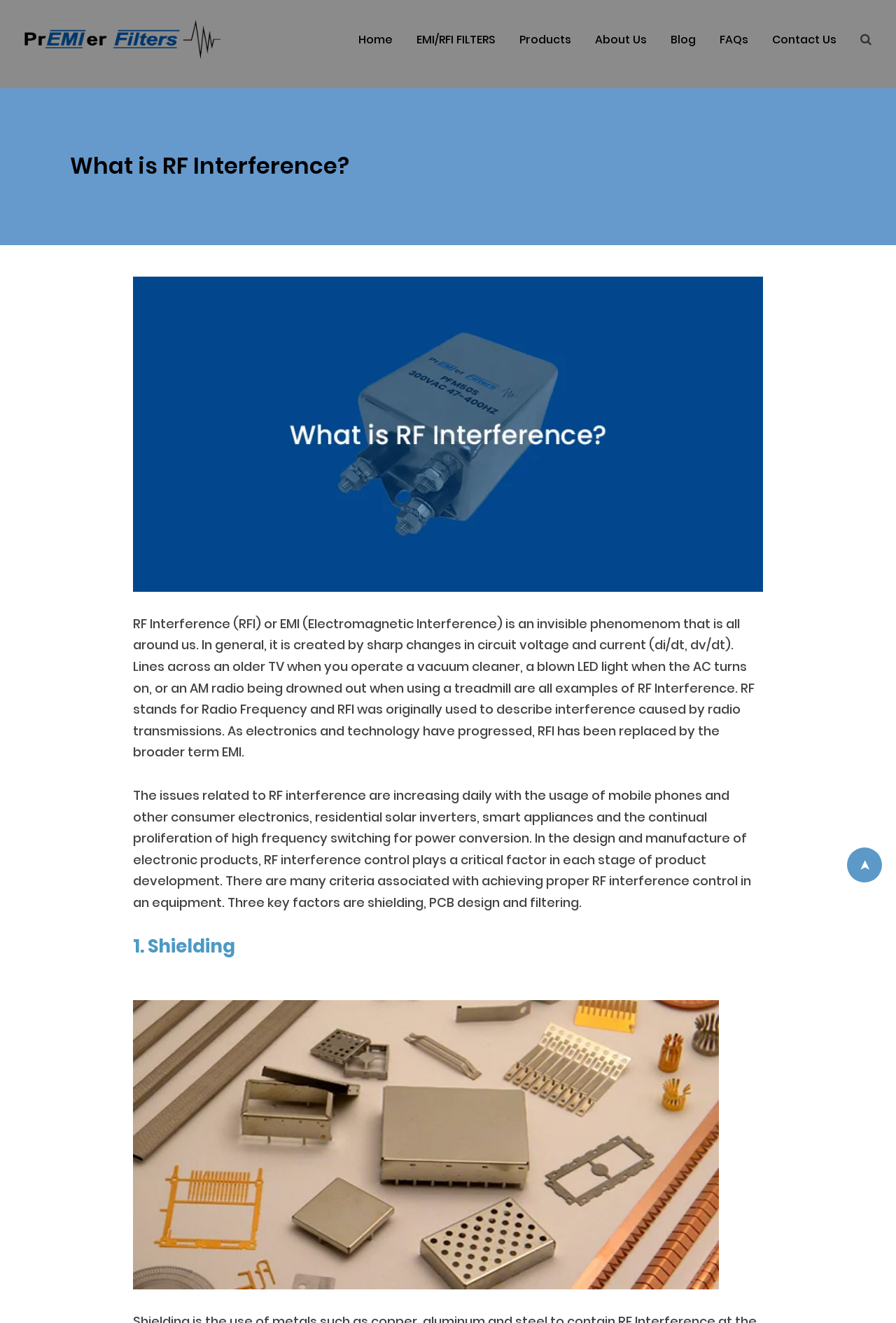What is the purpose of shielding in RF interference control?
Please provide a comprehensive and detailed answer to the question.

Shielding is the use of metals such as copper, aluminum, and steel to contain RF Interference, which is a critical factor in achieving proper RF interference control in an equipment.